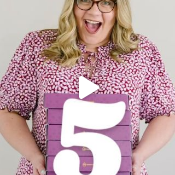What is the purpose of the Flecks of Gold journal?
Refer to the image and provide a one-word or short phrase answer.

to capture precious moments with children